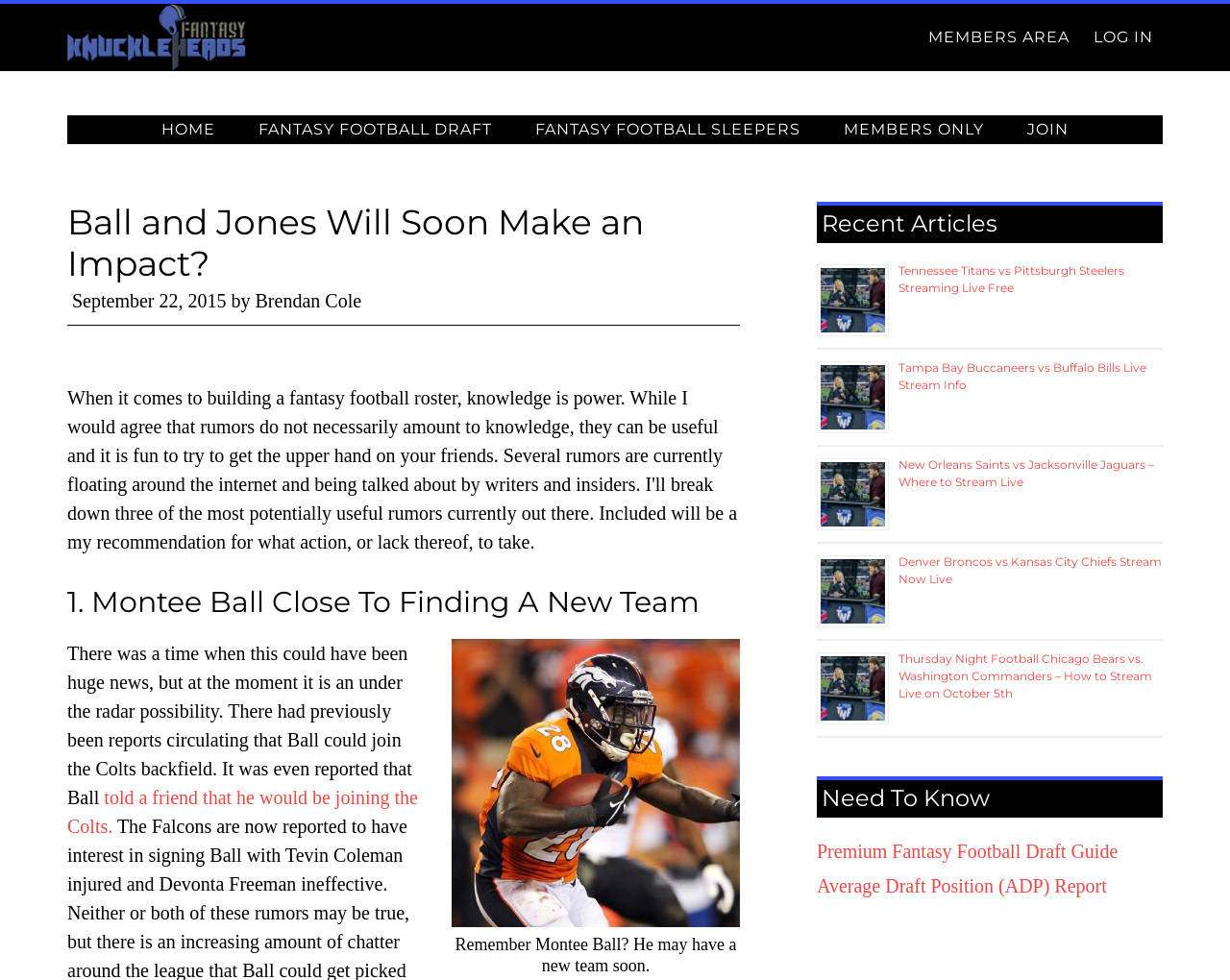Determine the bounding box coordinates for the region that must be clicked to execute the following instruction: "Click on FANTASY KNUCKLEHEADS".

[0.055, 0.004, 0.336, 0.073]